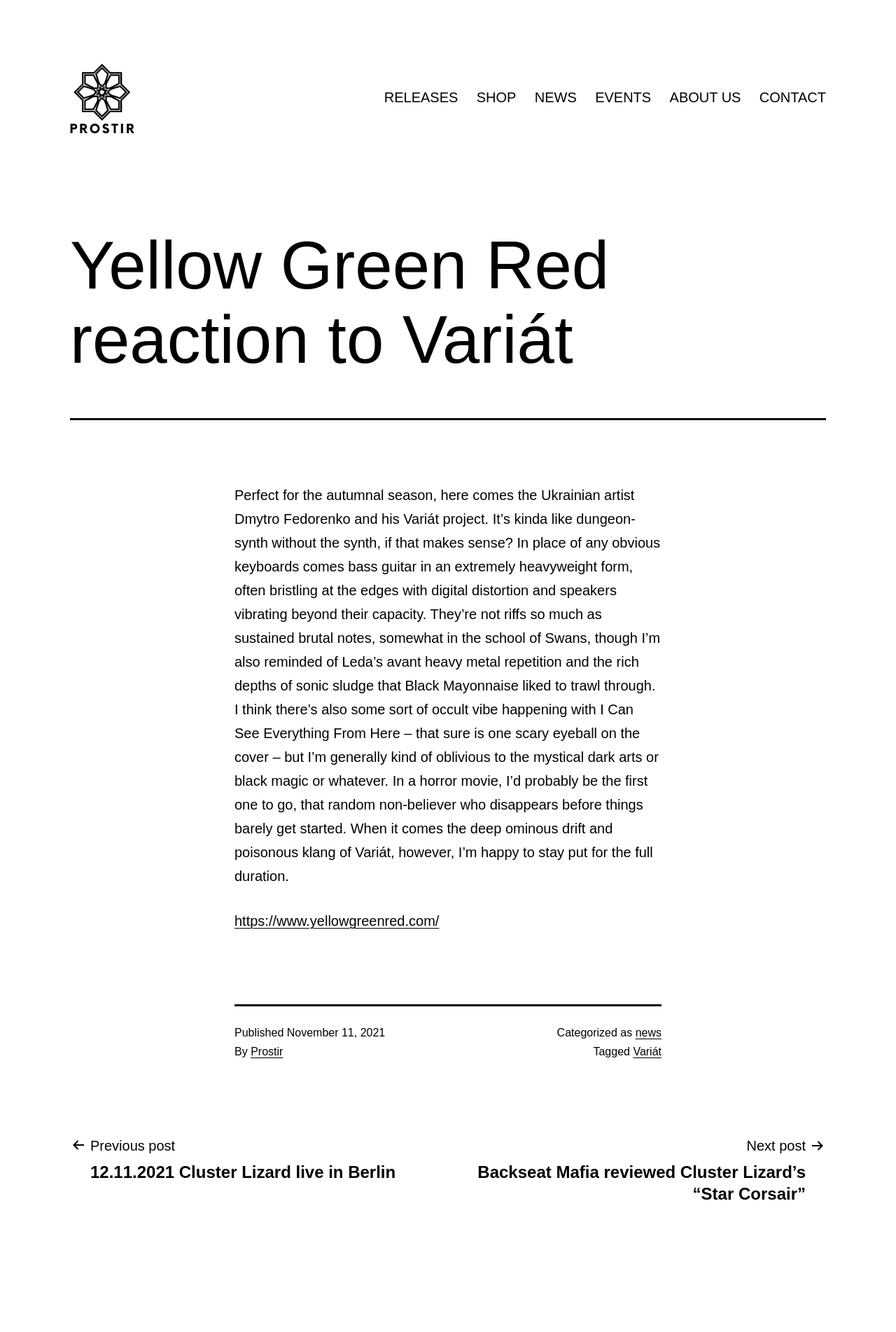Locate the bounding box coordinates of the element that needs to be clicked to carry out the instruction: "Go to the RELEASES page". The coordinates should be given as four float numbers ranging from 0 to 1, i.e., [left, top, right, bottom].

[0.418, 0.06, 0.522, 0.086]